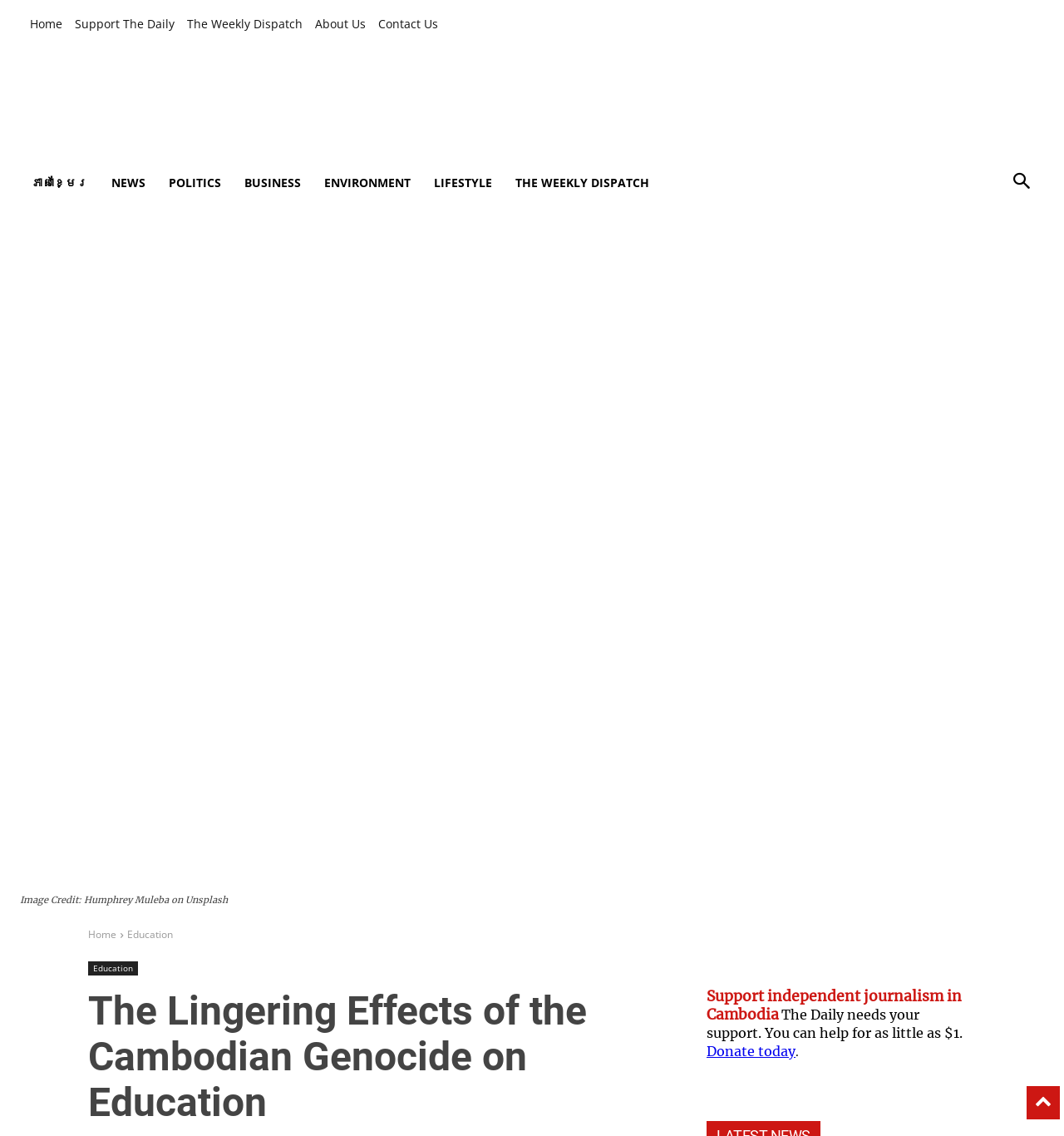Provide a thorough description of this webpage.

This webpage is about the lingering effects of the Cambodian genocide on education. At the top left corner, there are several links, including "Home", "Support The Daily", "The Weekly Dispatch", "About Us", and "Contact Us". Next to these links, there is a larger link to "The Cambodia Daily" with an accompanying image. 

To the right of these links, there are more links to different sections of the website, including "NEWS", "POLITICS", "BUSINESS", "ENVIRONMENT", "LIFESTYLE", and "THE WEEKLY DISPATCH". 

Below these links, there is a large figure with an image and a figcaption that credits the image to Humphrey Muleba on Unsplash. 

On the left side of the page, there are several links, including "Home" and two links to "Education". Above these links, there is a heading that reads "The Lingering Effects of the Cambodian Genocide on Education". 

To the right of the heading, there is a link to support independent journalism in Cambodia, with a call to action to donate. At the very bottom of the page, there is a heading that repeats the call to support independent journalism in Cambodia. 

At the top right corner, there is a small "close" button with an "X" symbol.